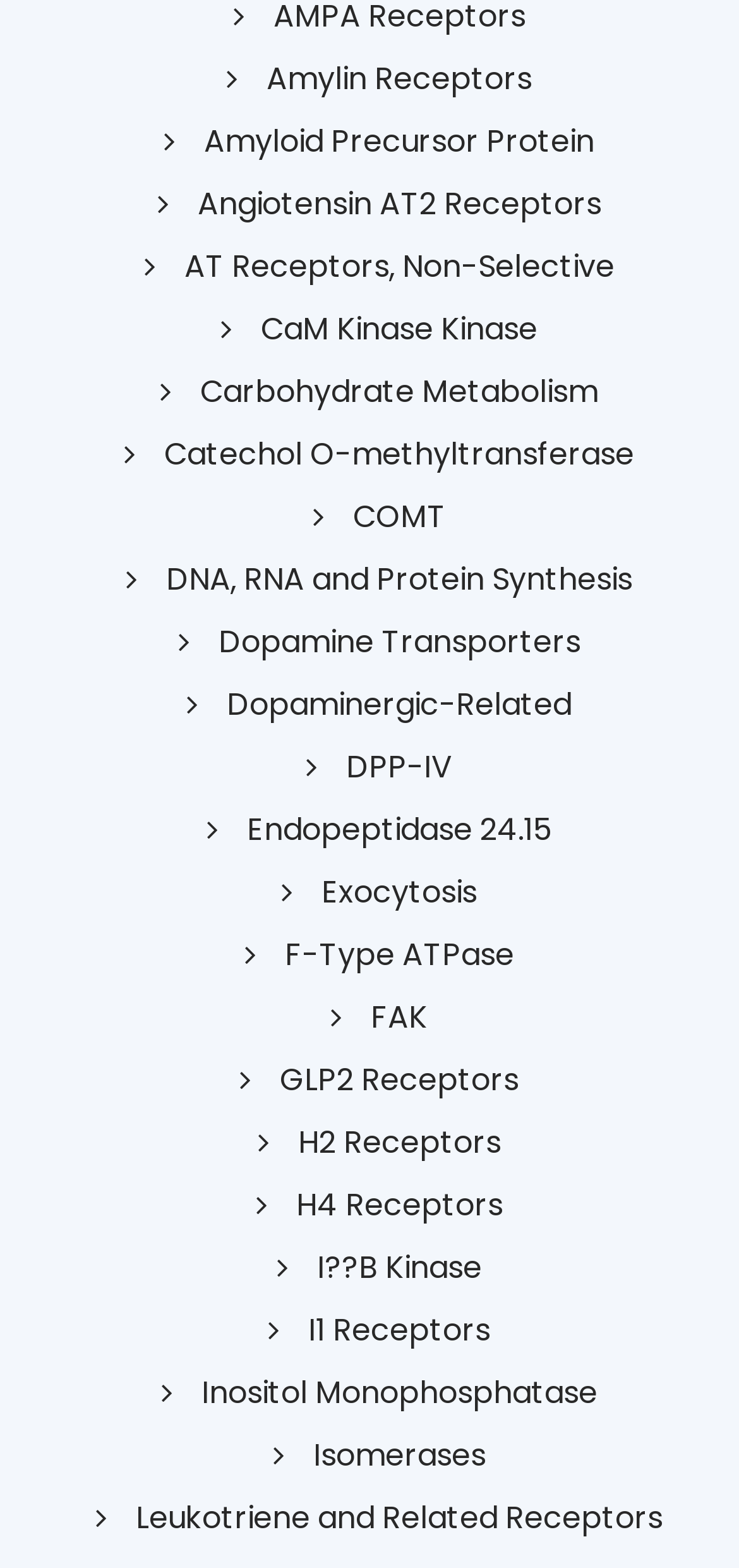Locate and provide the bounding box coordinates for the HTML element that matches this description: "DNA, RNA and Protein Synthesis".

[0.171, 0.355, 0.856, 0.383]